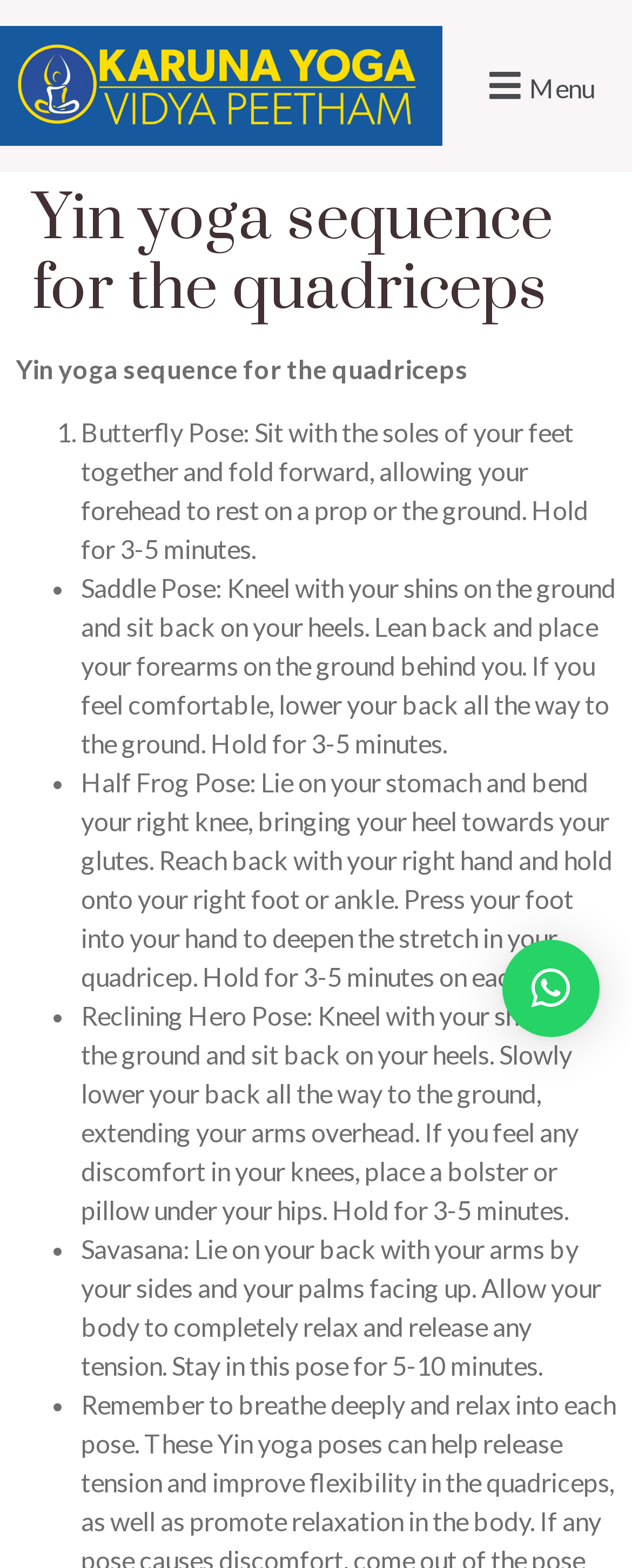Please extract the webpage's main title and generate its text content.

Yin yoga sequence for the quadriceps